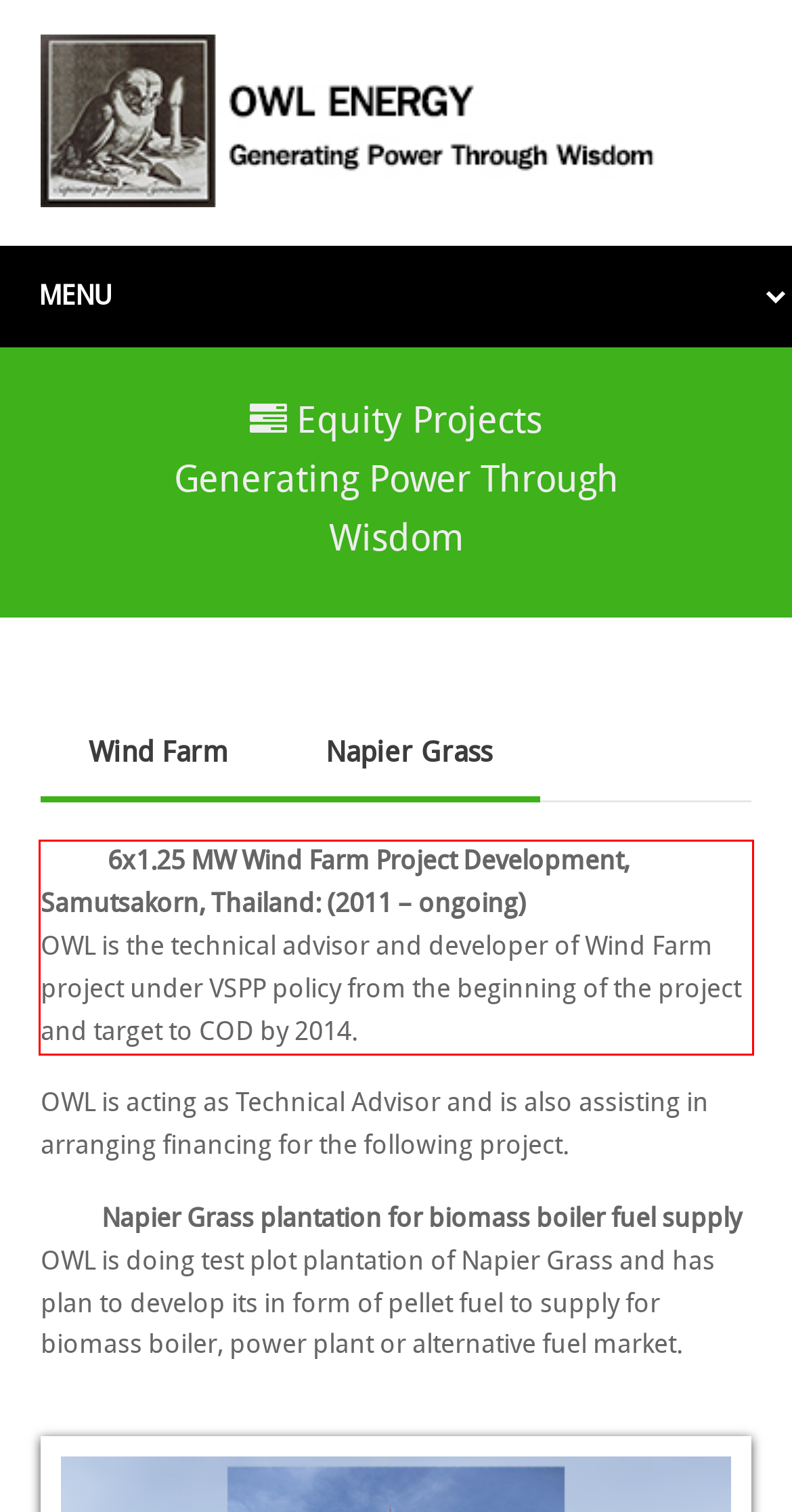Identify the text inside the red bounding box on the provided webpage screenshot by performing OCR.

6x1.25 MW Wind Farm Project Development, Samutsakorn, Thailand: (2011 – ongoing) OWL is the technical advisor and developer of Wind Farm project under VSPP policy from the beginning of the project and target to COD by 2014.